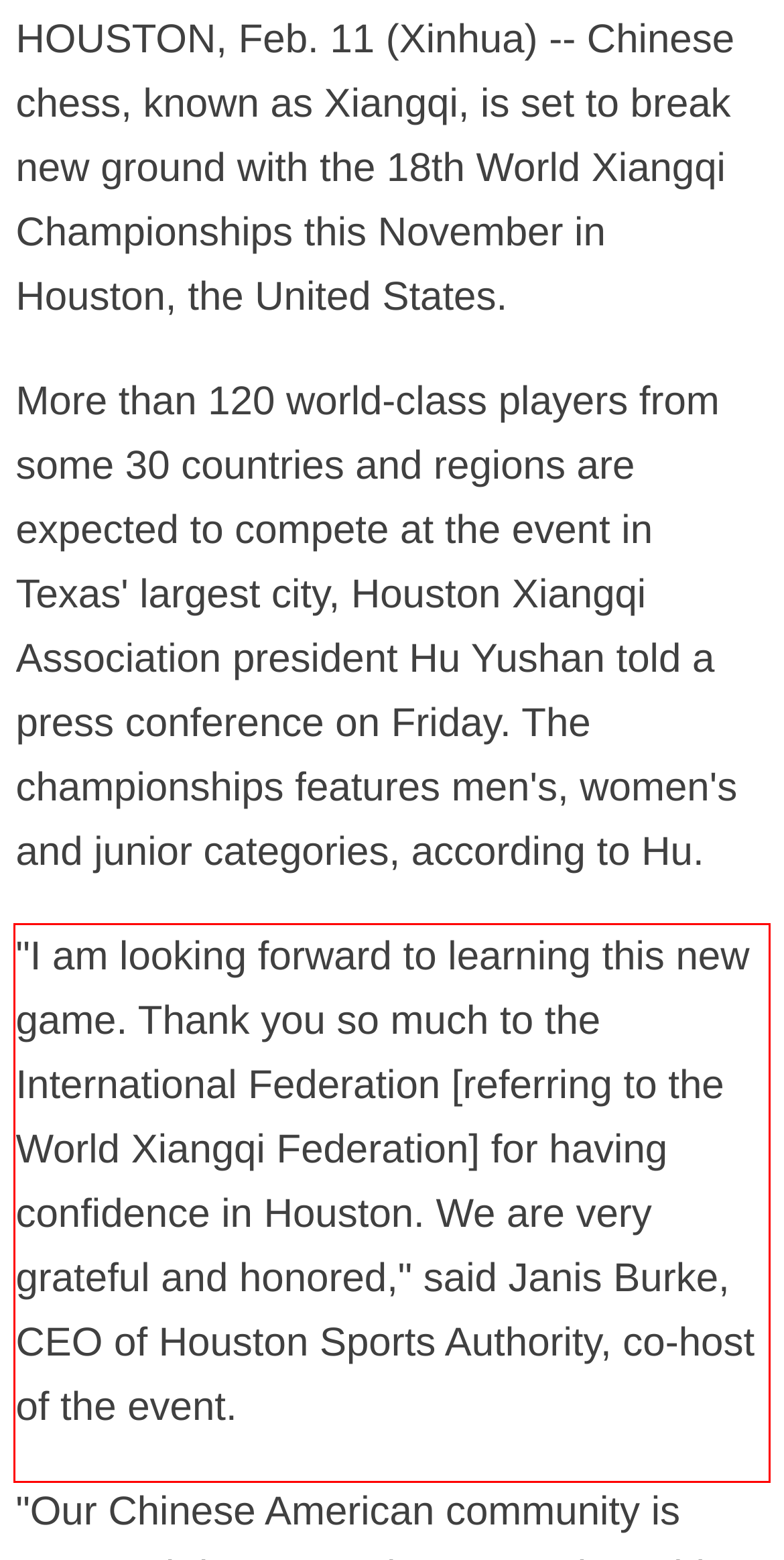Identify the red bounding box in the webpage screenshot and perform OCR to generate the text content enclosed.

"I am looking forward to learning this new game. Thank you so much to the International Federation [referring to the World Xiangqi Federation] for having confidence in Houston. We are very grateful and honored," said Janis Burke, CEO of Houston Sports Authority, co-host of the event.